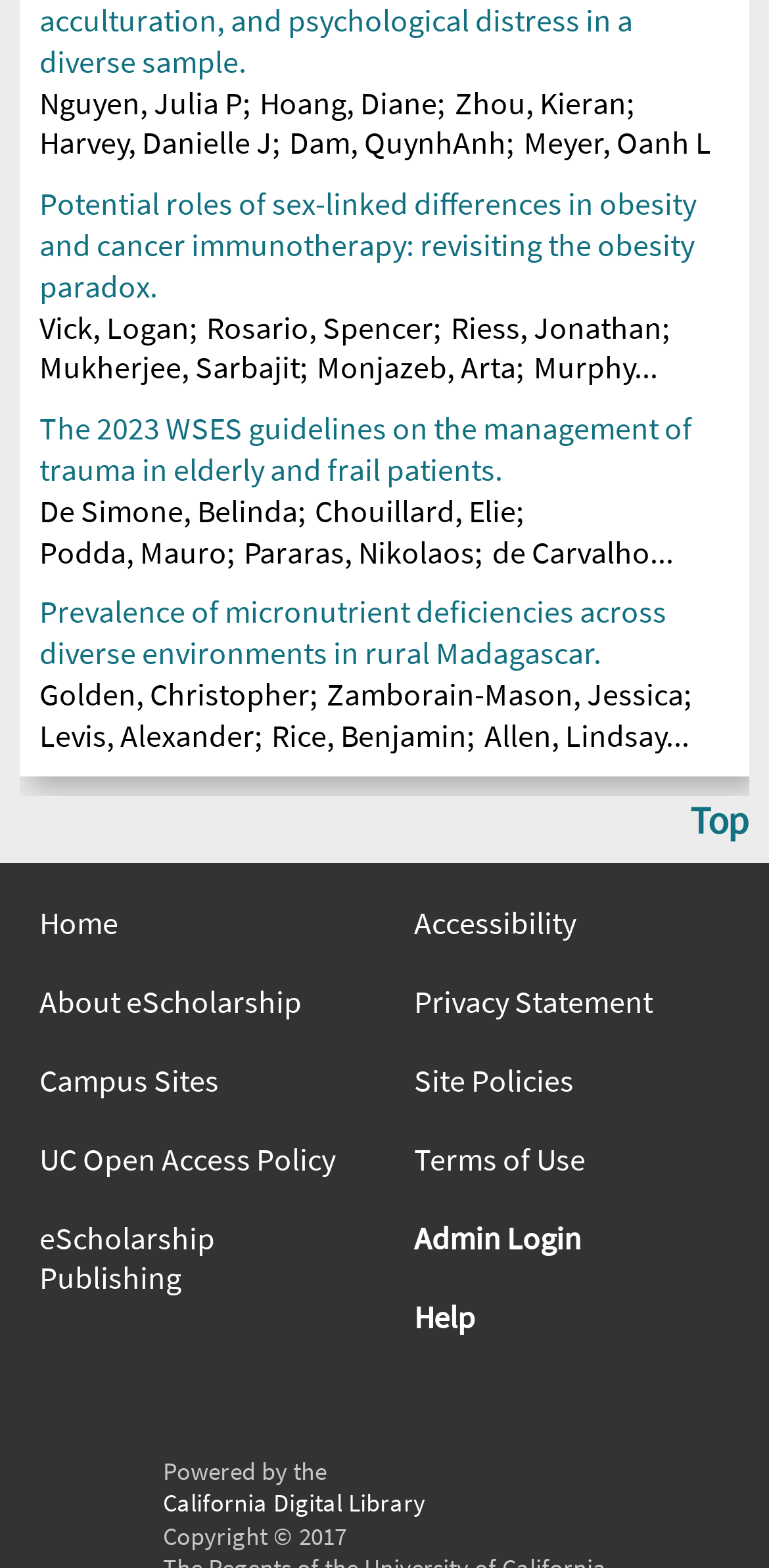Given the element description: "Harvey, Danielle J", predict the bounding box coordinates of this UI element. The coordinates must be four float numbers between 0 and 1, given as [left, top, right, bottom].

[0.051, 0.187, 0.354, 0.213]